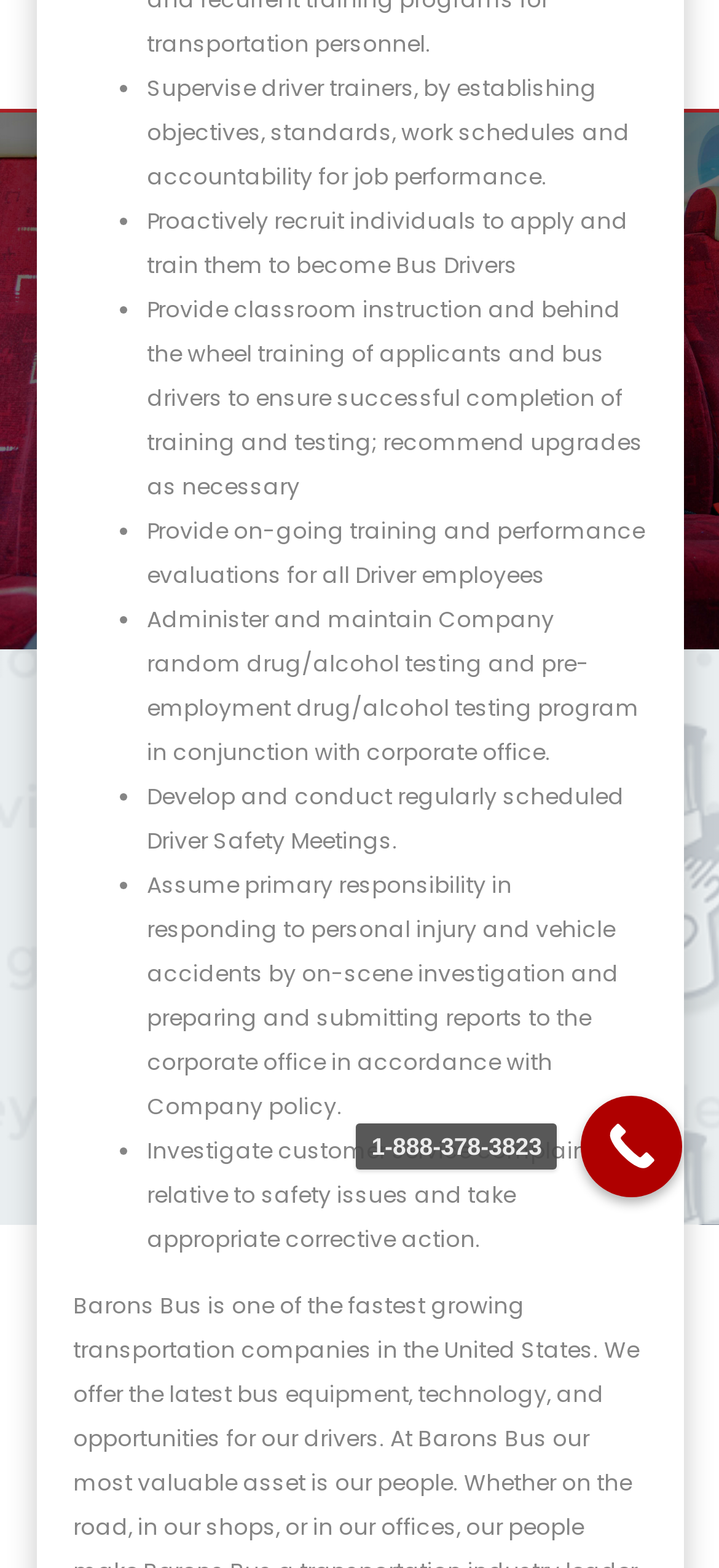What is the Safety Supervisor responsible for in terms of training?
Observe the image and answer the question with a one-word or short phrase response.

Classroom instruction and behind the wheel training